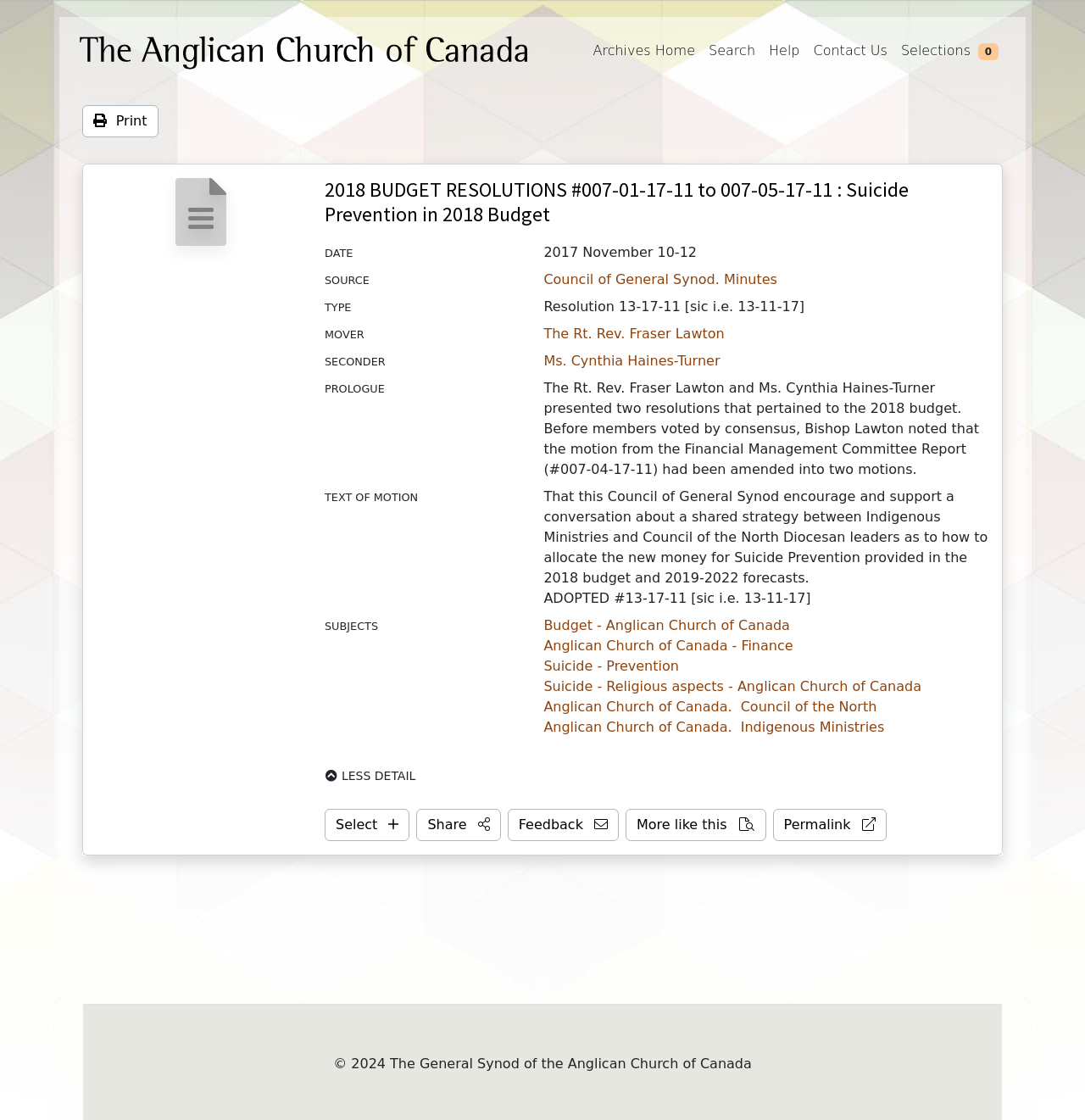Using the element description June 6, 2024, predict the bounding box coordinates for the UI element. Provide the coordinates in (top-left x, top-left y, bottom-right x, bottom-right y) format with values ranging from 0 to 1.

None